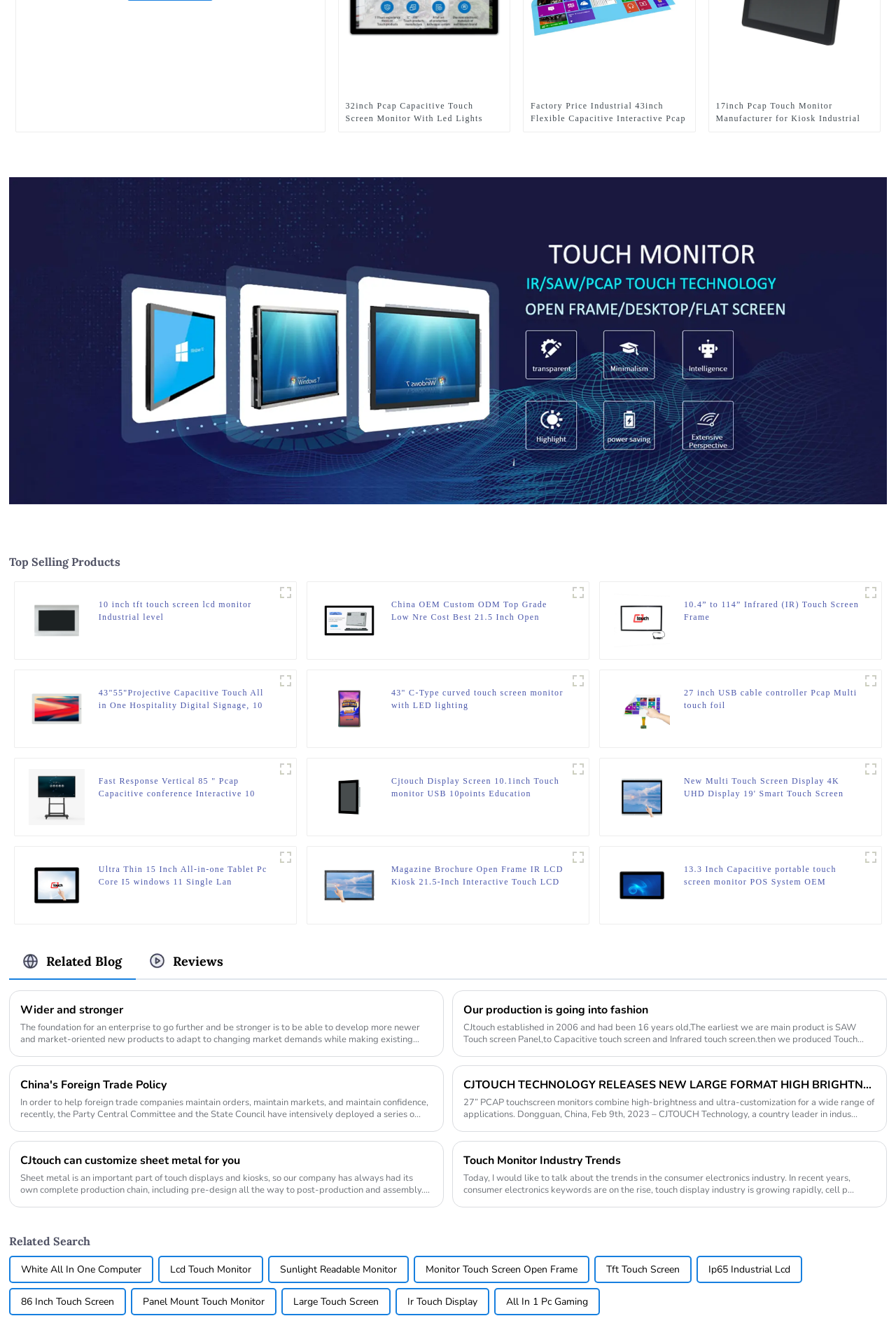What is the theme of the banner at the top of the webpage?
Deliver a detailed and extensive answer to the question.

I looked at the image element at the top of the webpage and found that it is a banner related to touch screen technology, which is consistent with the overall theme of the webpage.